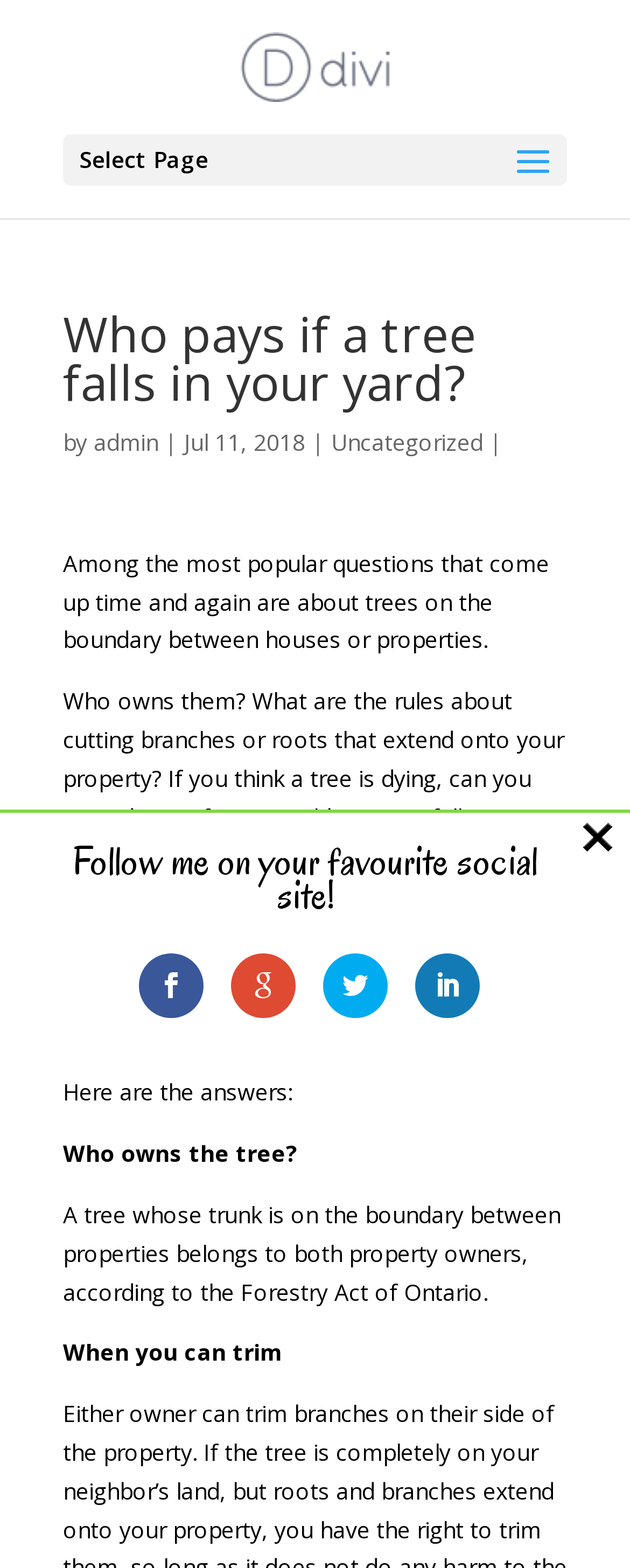Provide the text content of the webpage's main heading.

Who pays if a tree falls in your yard?